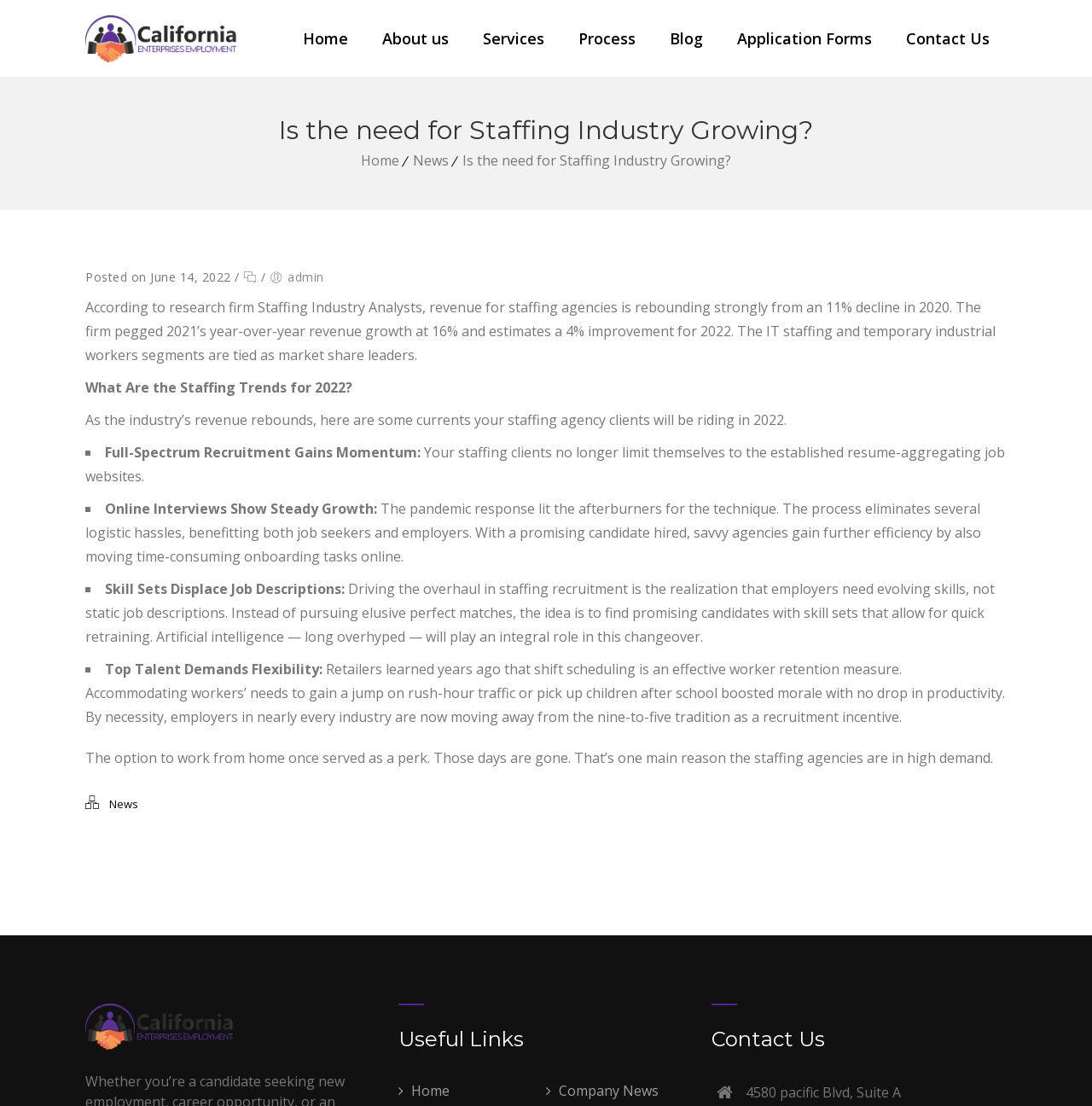Find the bounding box coordinates for the area you need to click to carry out the instruction: "Check the 'News' section". The coordinates should be four float numbers between 0 and 1, indicated as [left, top, right, bottom].

[0.378, 0.137, 0.411, 0.154]